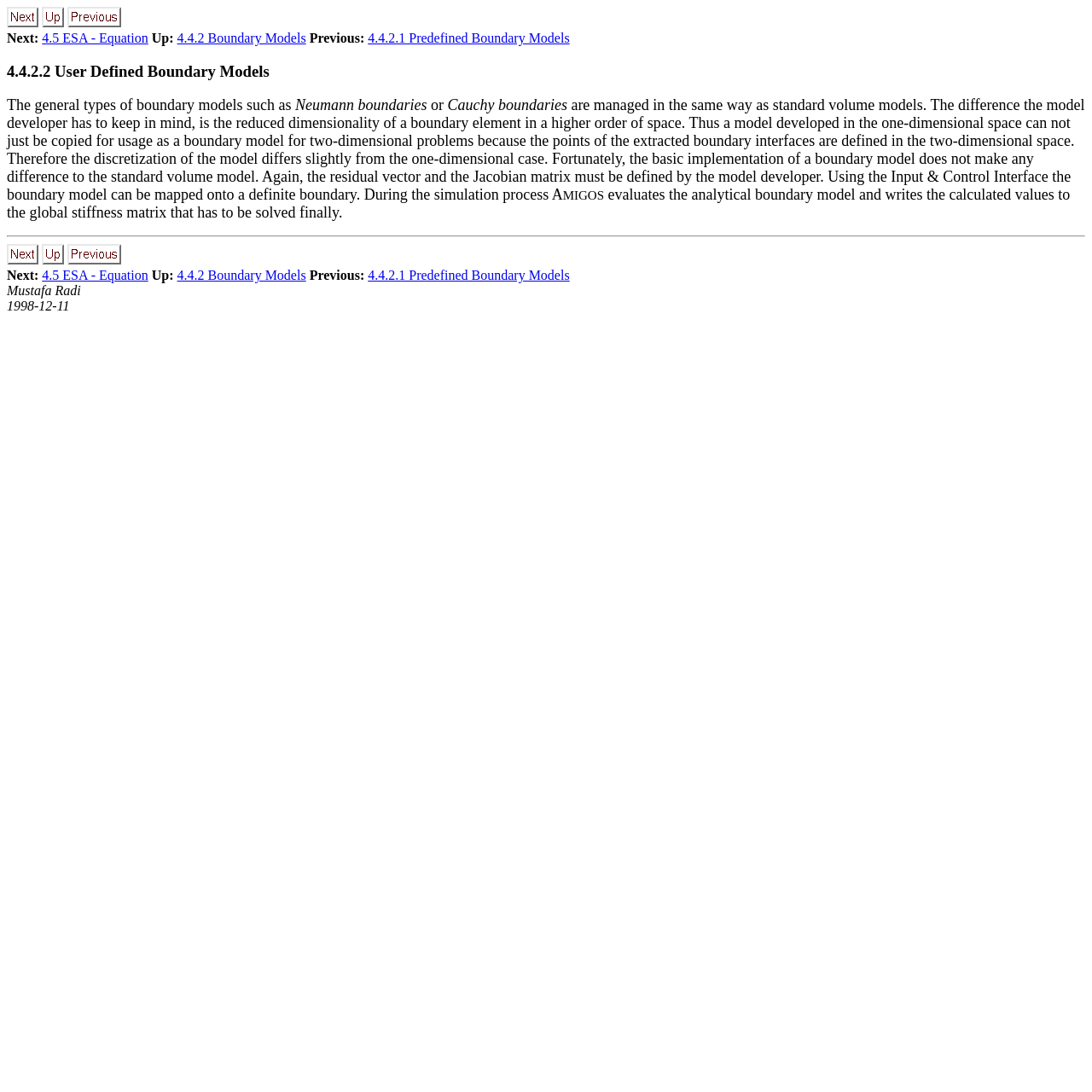Please provide a brief answer to the question using only one word or phrase: 
What is the purpose of the Input & Control Interface?

Map boundary model